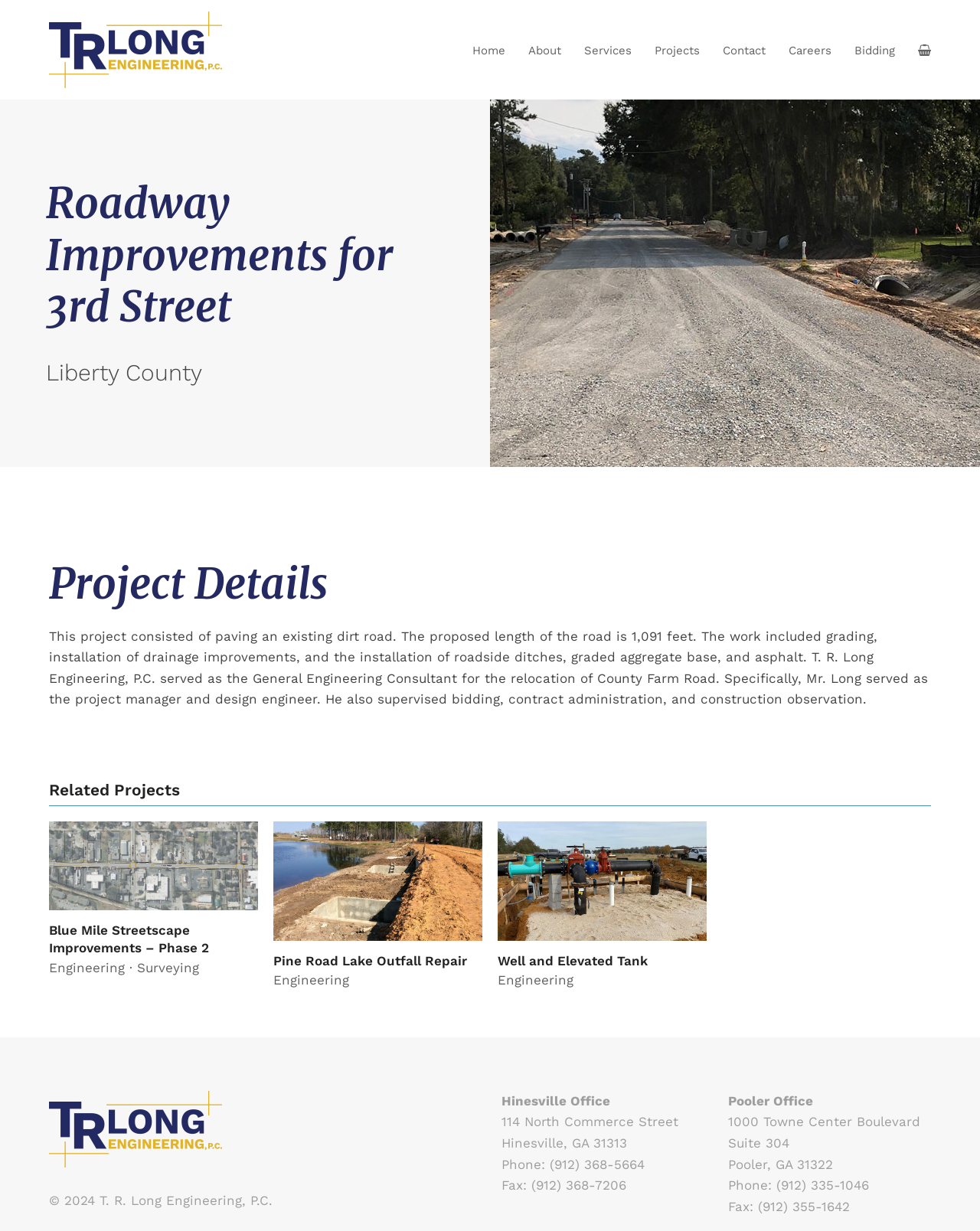Extract the bounding box coordinates for the UI element described by the text: "SMS Locate & Deploy". The coordinates should be in the form of [left, top, right, bottom] with values between 0 and 1.

None